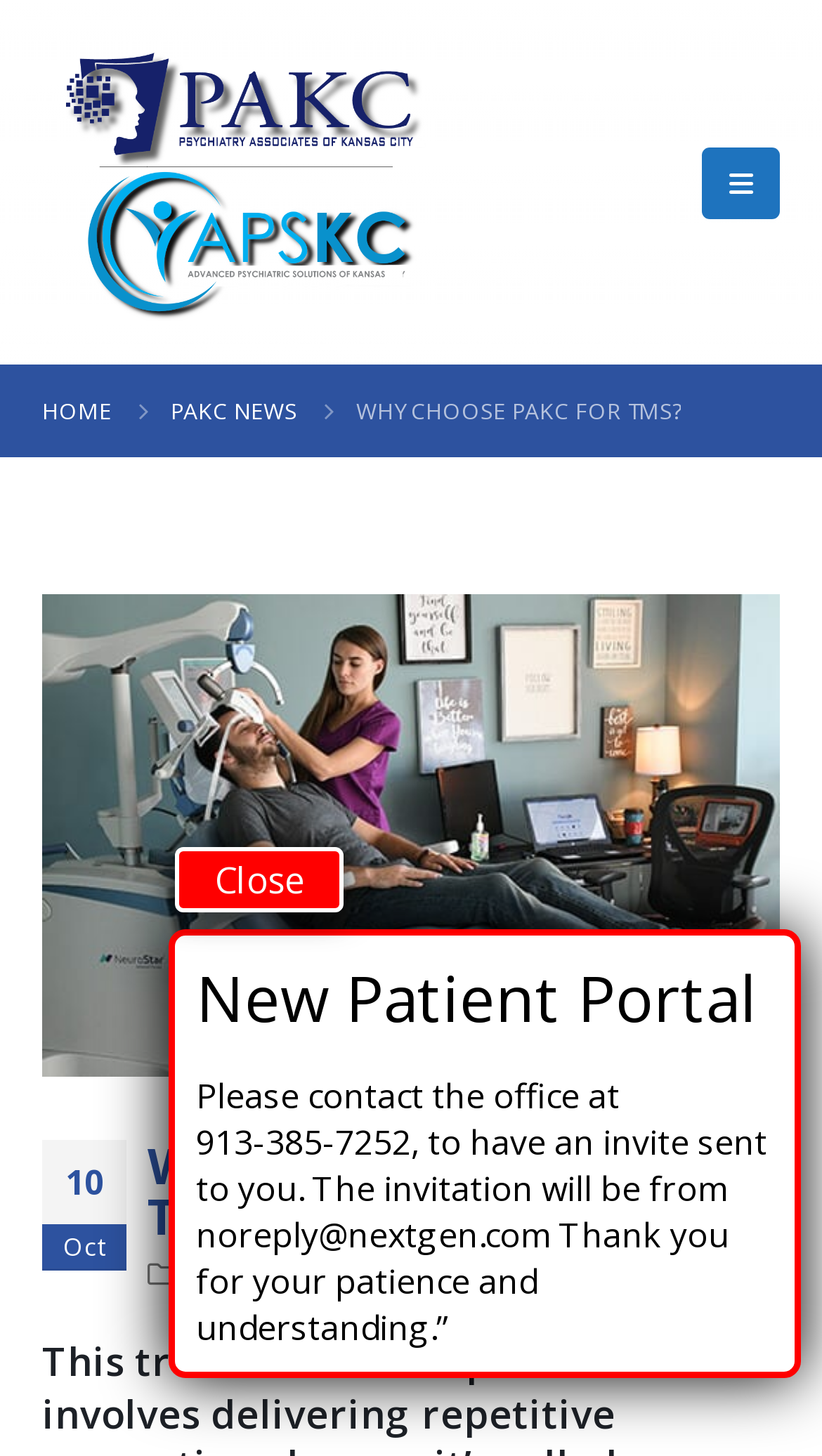Locate the bounding box of the UI element with the following description: "title="Pin this"".

None